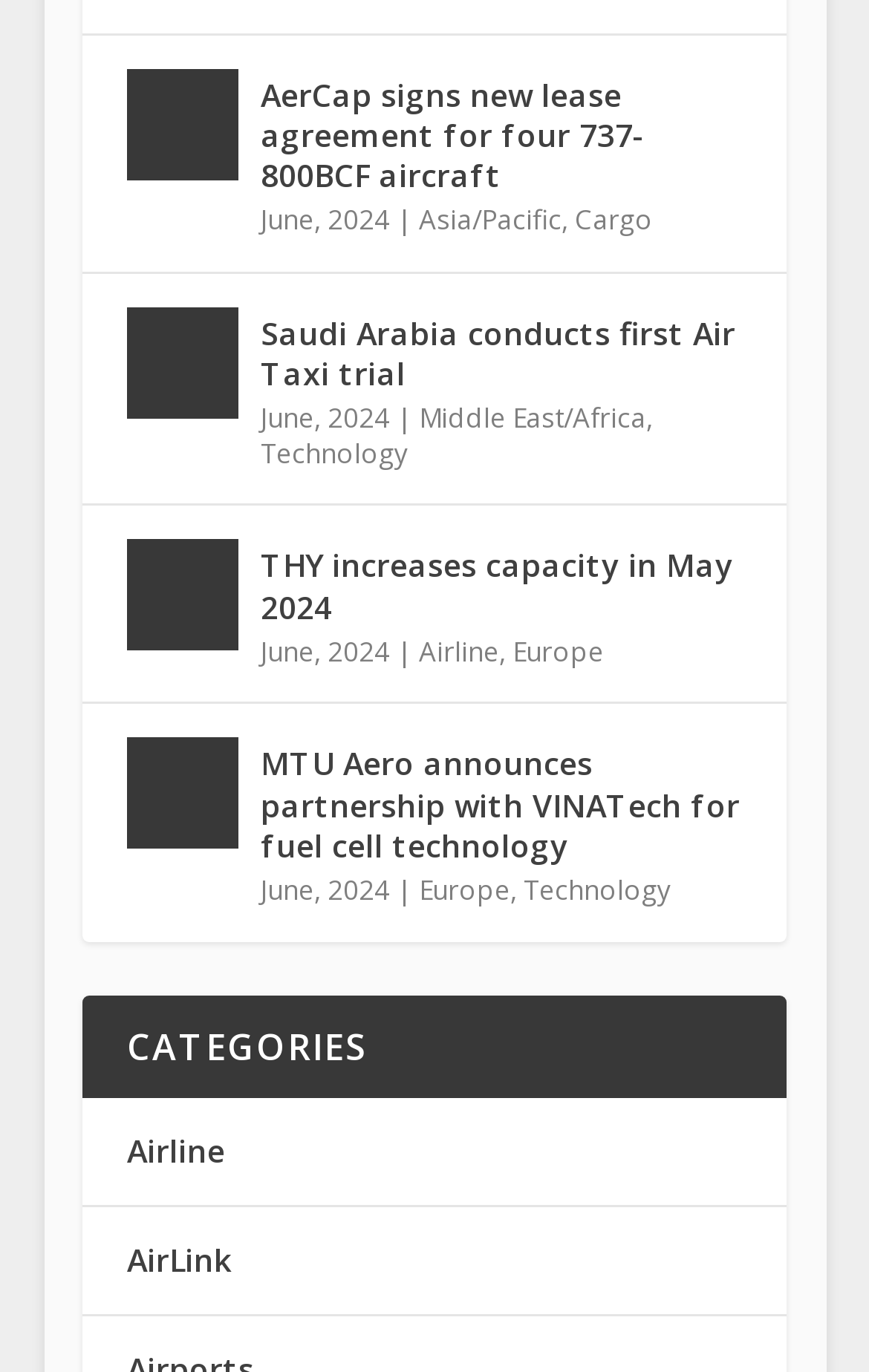Find the bounding box coordinates of the clickable element required to execute the following instruction: "Read news about AerCap signs new lease agreement for four 737-800BCF aircraft". Provide the coordinates as four float numbers between 0 and 1, i.e., [left, top, right, bottom].

[0.146, 0.05, 0.274, 0.131]